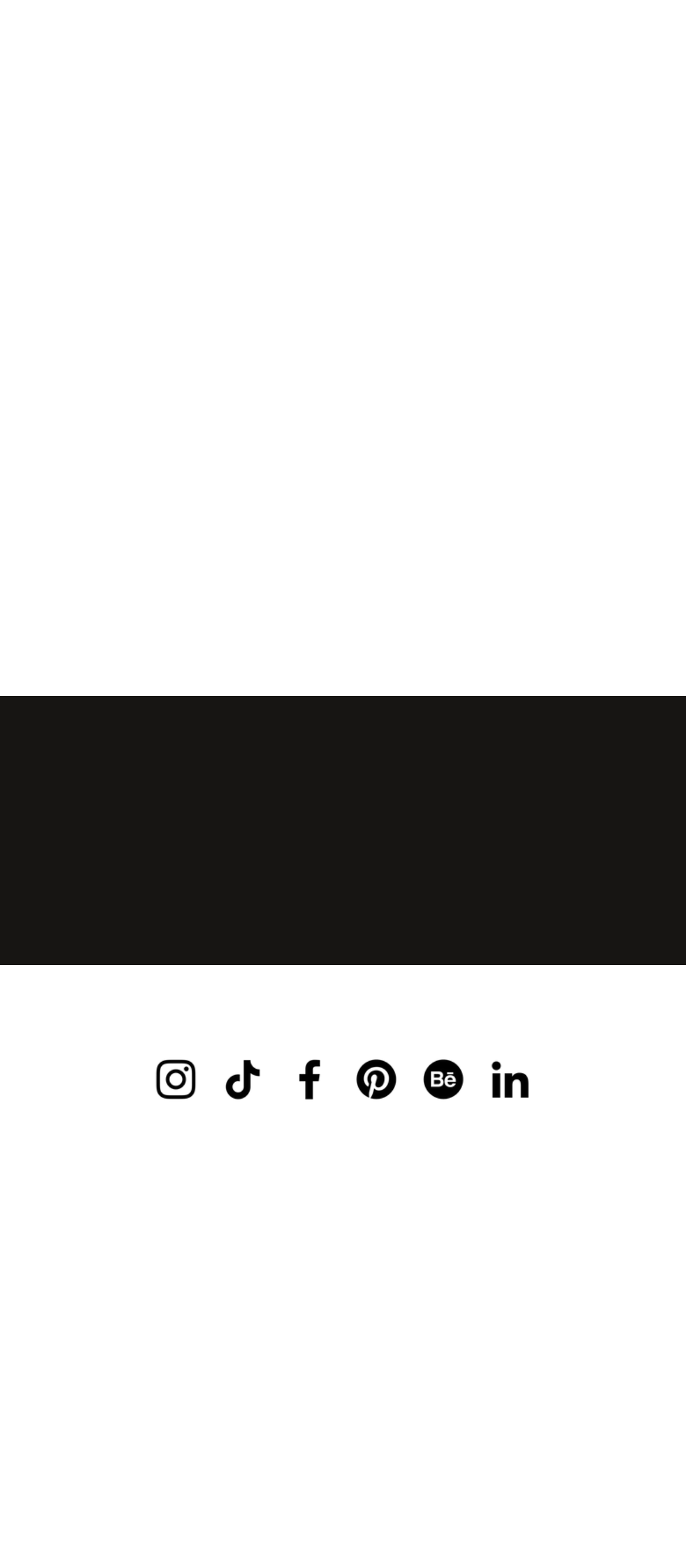Please identify the bounding box coordinates of the element I need to click to follow this instruction: "Click Say Hello".

[0.101, 0.751, 0.731, 0.801]